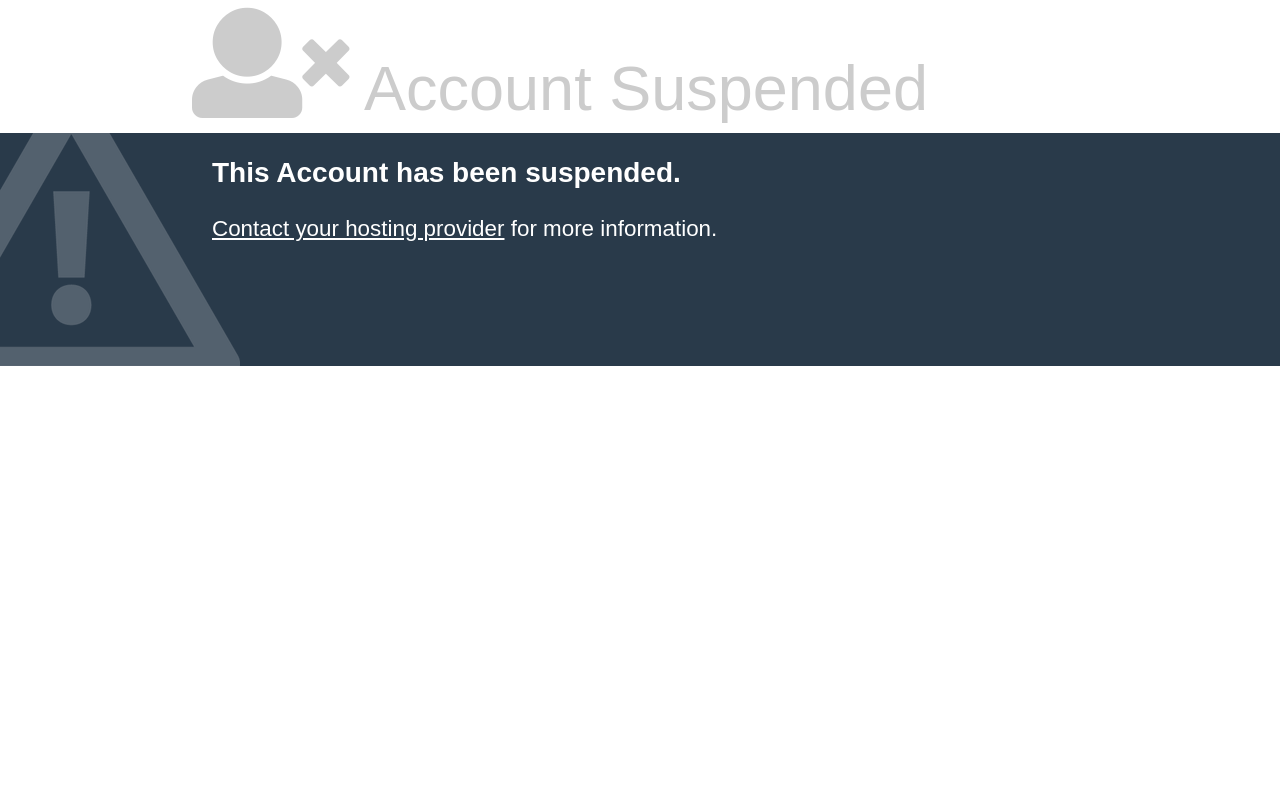Given the element description, predict the bounding box coordinates in the format (top-left x, top-left y, bottom-right x, bottom-right y). Make sure all values are between 0 and 1. Here is the element description: Contact your hosting provider

[0.166, 0.275, 0.394, 0.307]